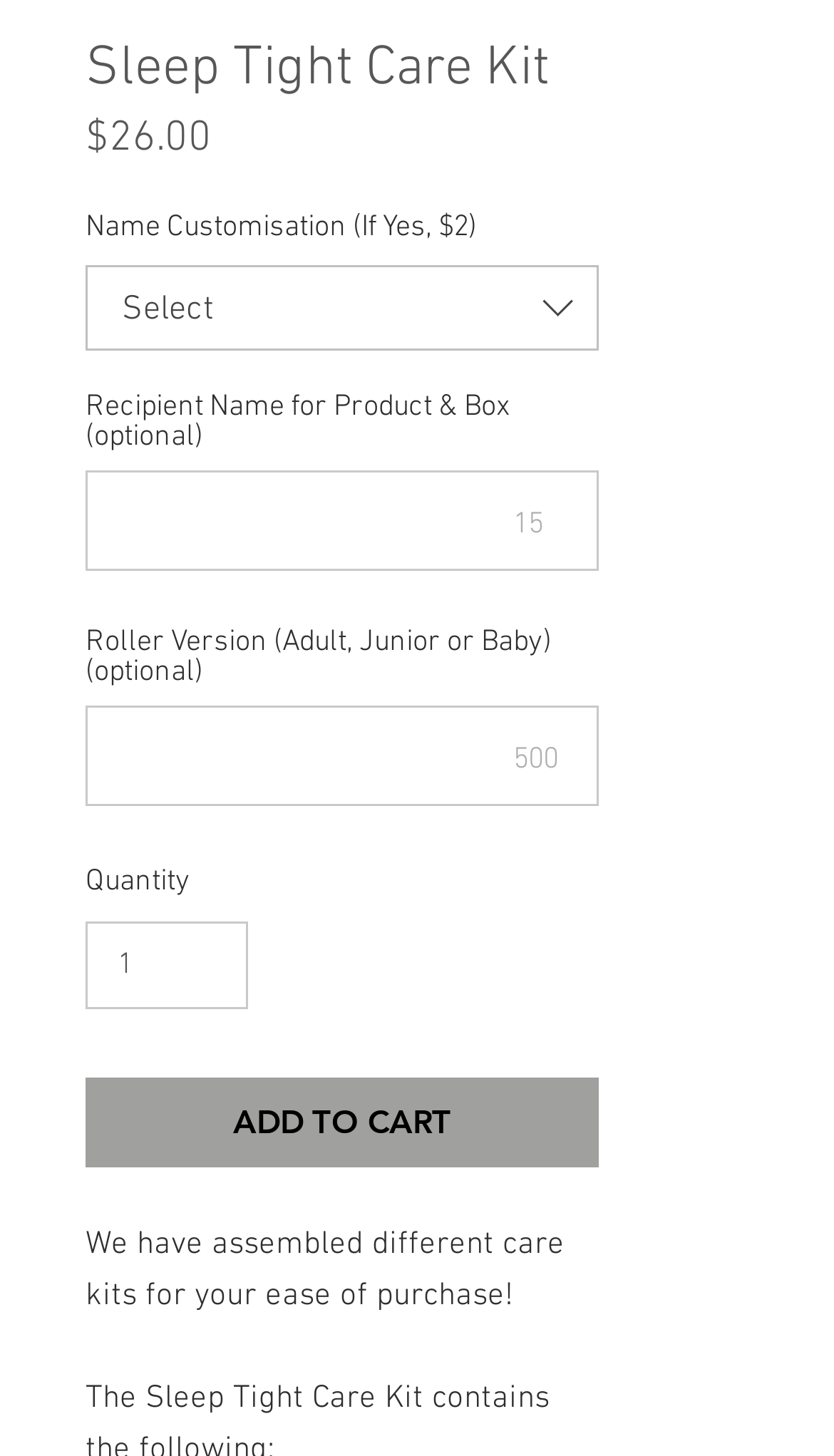Using the details from the image, please elaborate on the following question: Is name customization available for the product?

The webpage has a combobox labeled 'Name Customisation (If Yes, $2)' which suggests that name customization is available for the product, and it comes with an additional cost of $2.